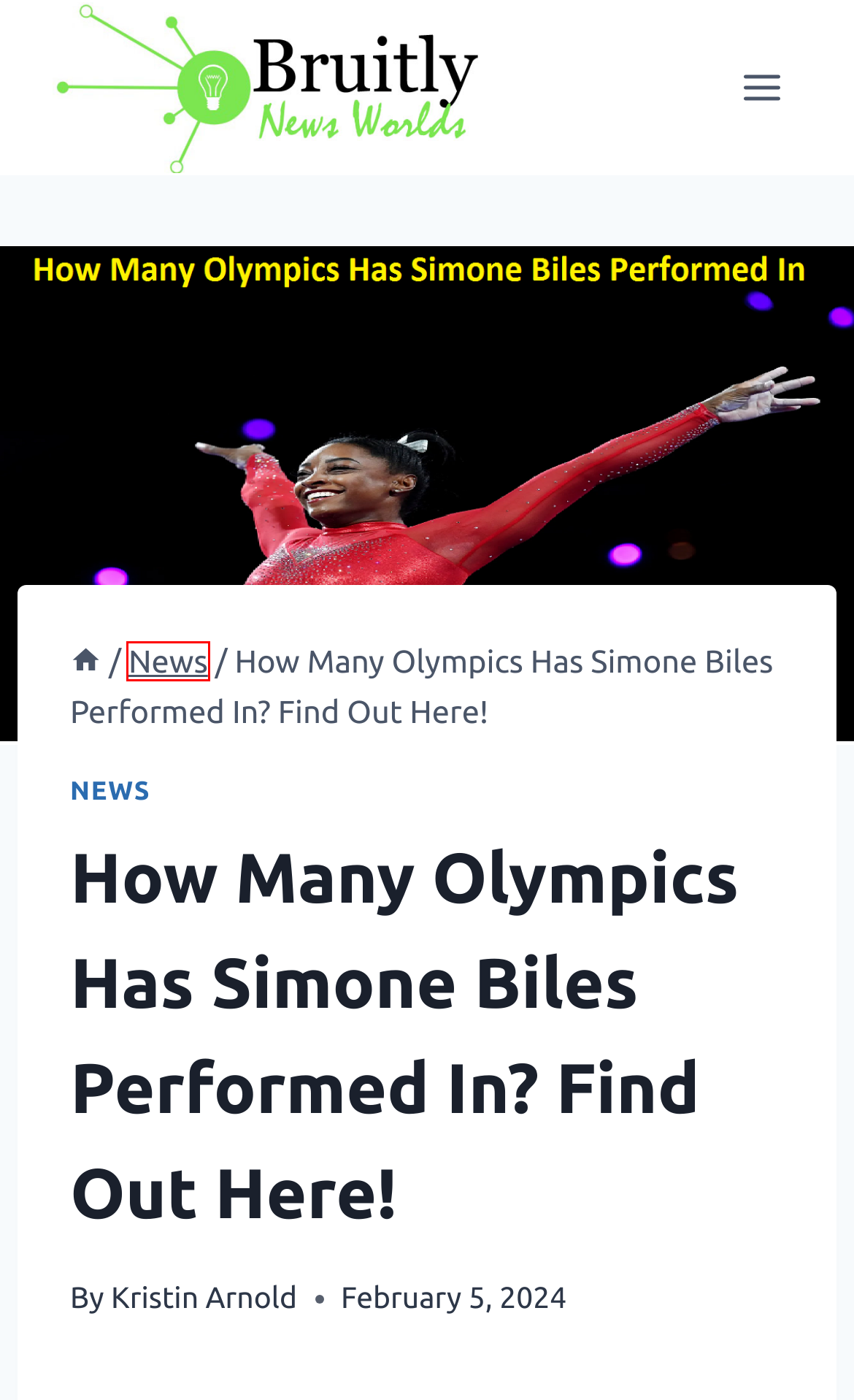Given a screenshot of a webpage with a red bounding box, please pick the webpage description that best fits the new webpage after clicking the element inside the bounding box. Here are the candidates:
A. 5 Stay Safe Tips When Using the Internet - Bruitly News
B. Refrigerator Repair and Cooktop Repair in Philadelphia: Your Ultimate Guide - Bruitly News
C. YSL Black Opium Dossier Co. known as Bouquet of Rosie’s Fragrances - Bruitly News
D. How Many Olympics Has Simone Biles Performed In Archives - Bruitly News
E. Hot or Not Composite Images Famous TikTok Trend In 2022 - Bruitly News
F. News Archives - Bruitly News
G. Is Tootsale Scam or Legit (2022) Useful Details to Know - Bruitly News
H. Bruitly News - Read Real Life News , Reviews and Feedback

F